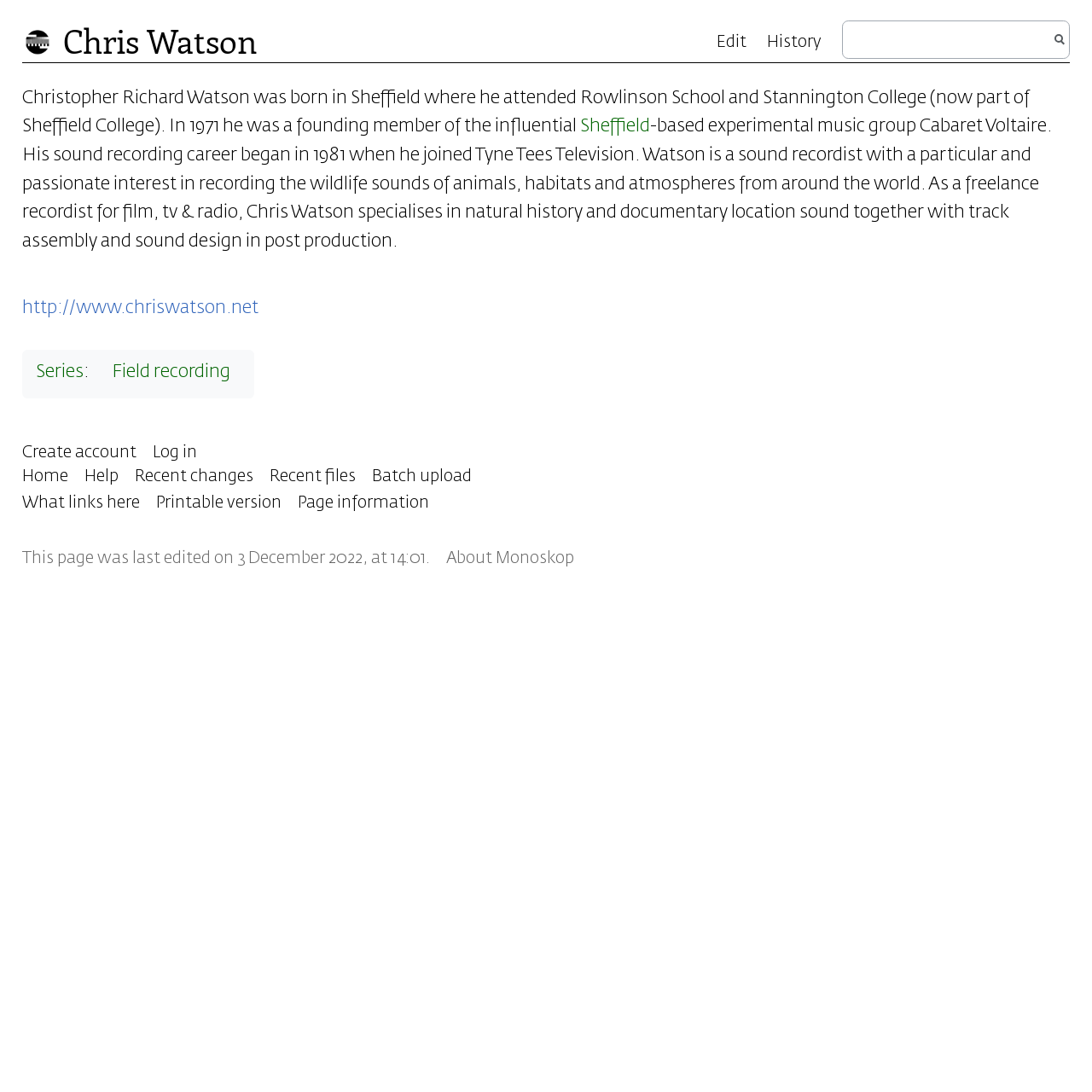Describe every aspect of the webpage comprehensively.

The webpage is about Chris Watson, a sound recordist and musician. At the top, there is a heading with his name, followed by two links to "Jump to navigation" and "Jump to search". Below this, there is a brief biography of Chris Watson, which mentions his birthplace, education, and his involvement in the experimental music group Cabaret Voltaire. The biography also describes his career as a sound recordist, specializing in natural history and documentary location sound.

To the right of the biography, there are several links, including "Series", "Field recording", and "Create account" and "Log in" options. Further down, there is a navigation section with links to "Edit", "History", and other options. On the top right, there is a search bar with a heading "Search" and a button to submit the search query.

Below the biography, there are several links to related pages, including "Home", "Help", "Recent changes", and "Recent files". There are also links to "Batch upload", "What links here", "Printable version", and "Page information". At the very bottom, there is a section with information about the page, including the date it was last edited.